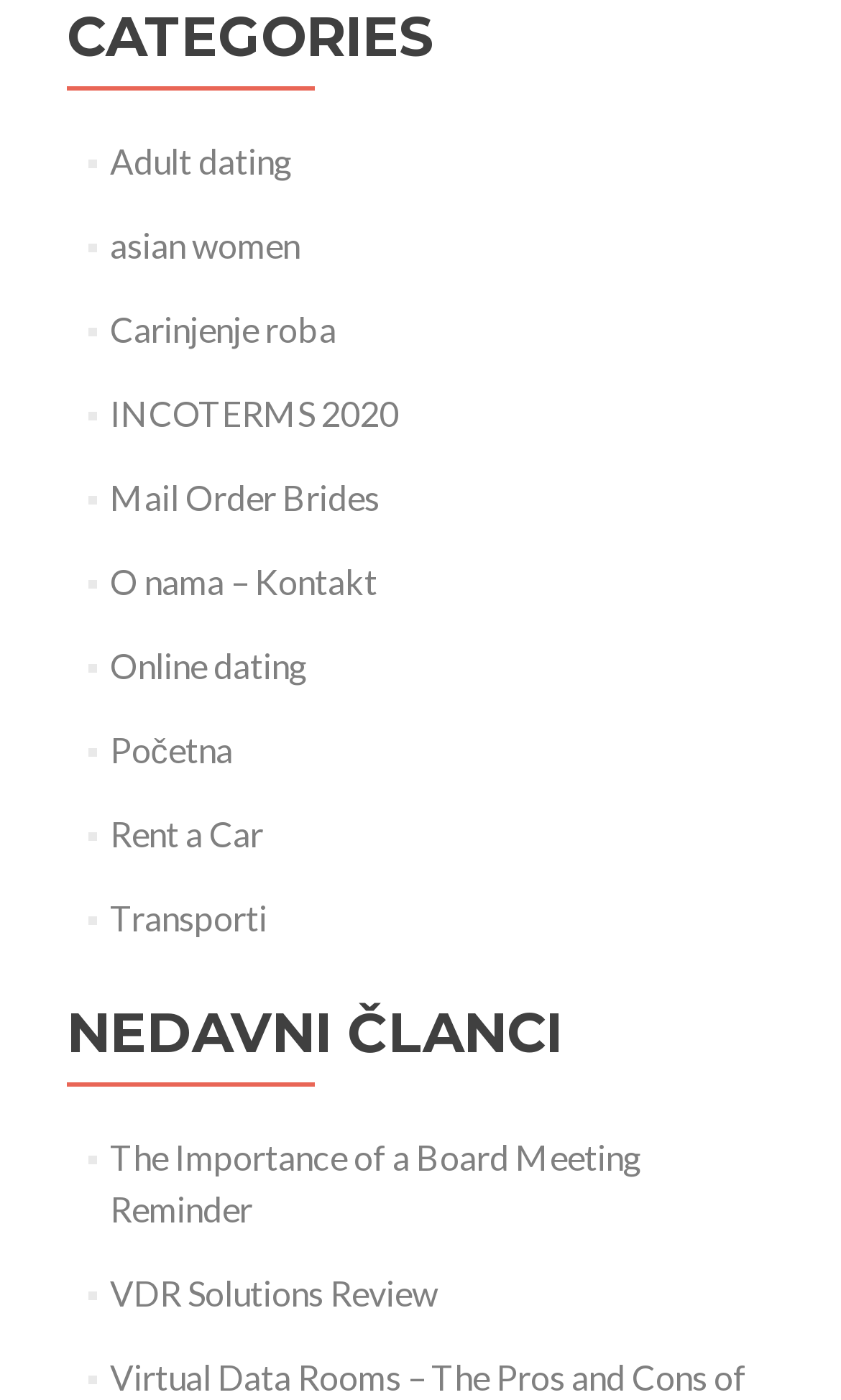Using the description "Mail Order Brides", predict the bounding box of the relevant HTML element.

[0.13, 0.34, 0.451, 0.37]